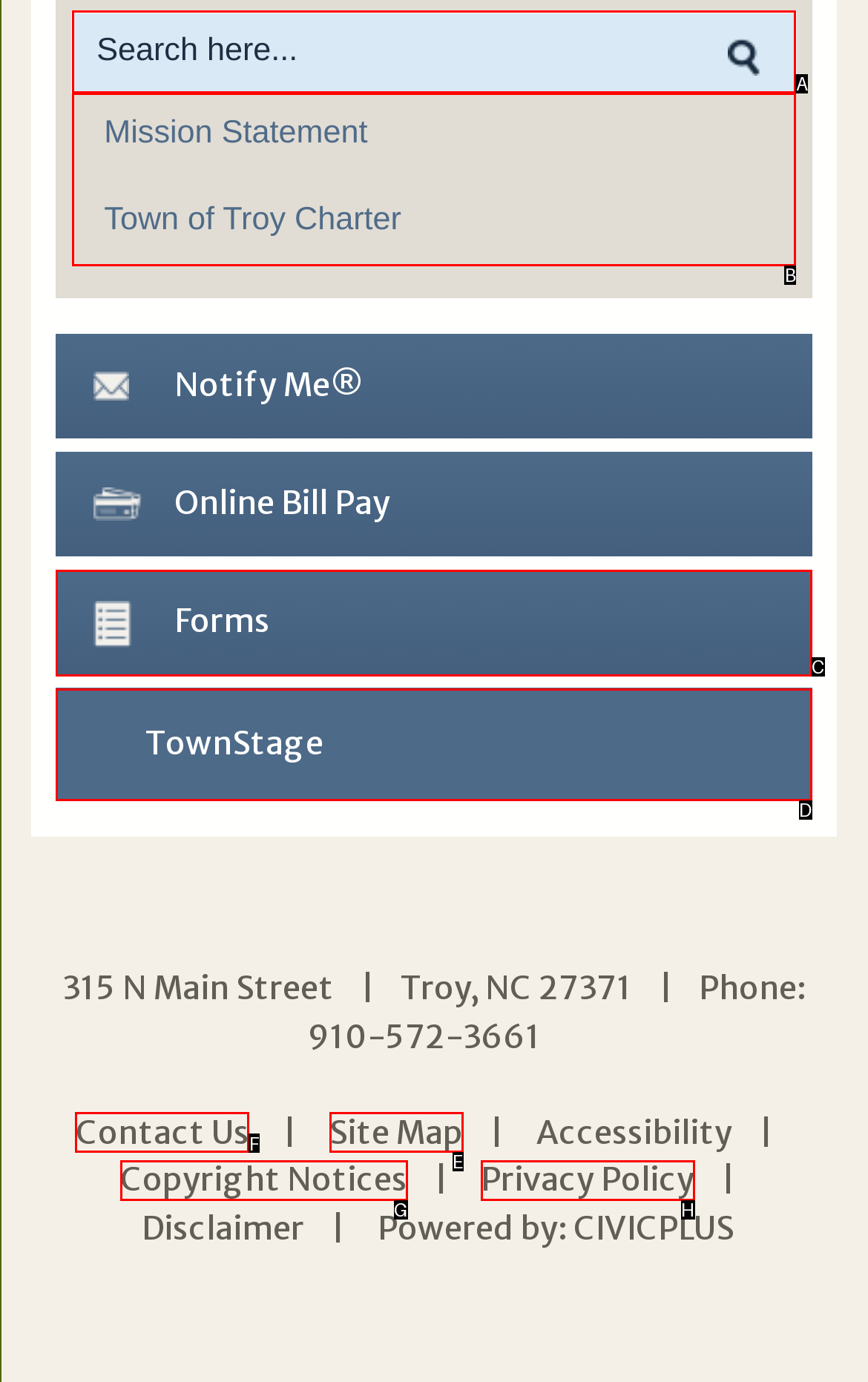Tell me which element should be clicked to achieve the following objective: access July 2023
Reply with the letter of the correct option from the displayed choices.

None